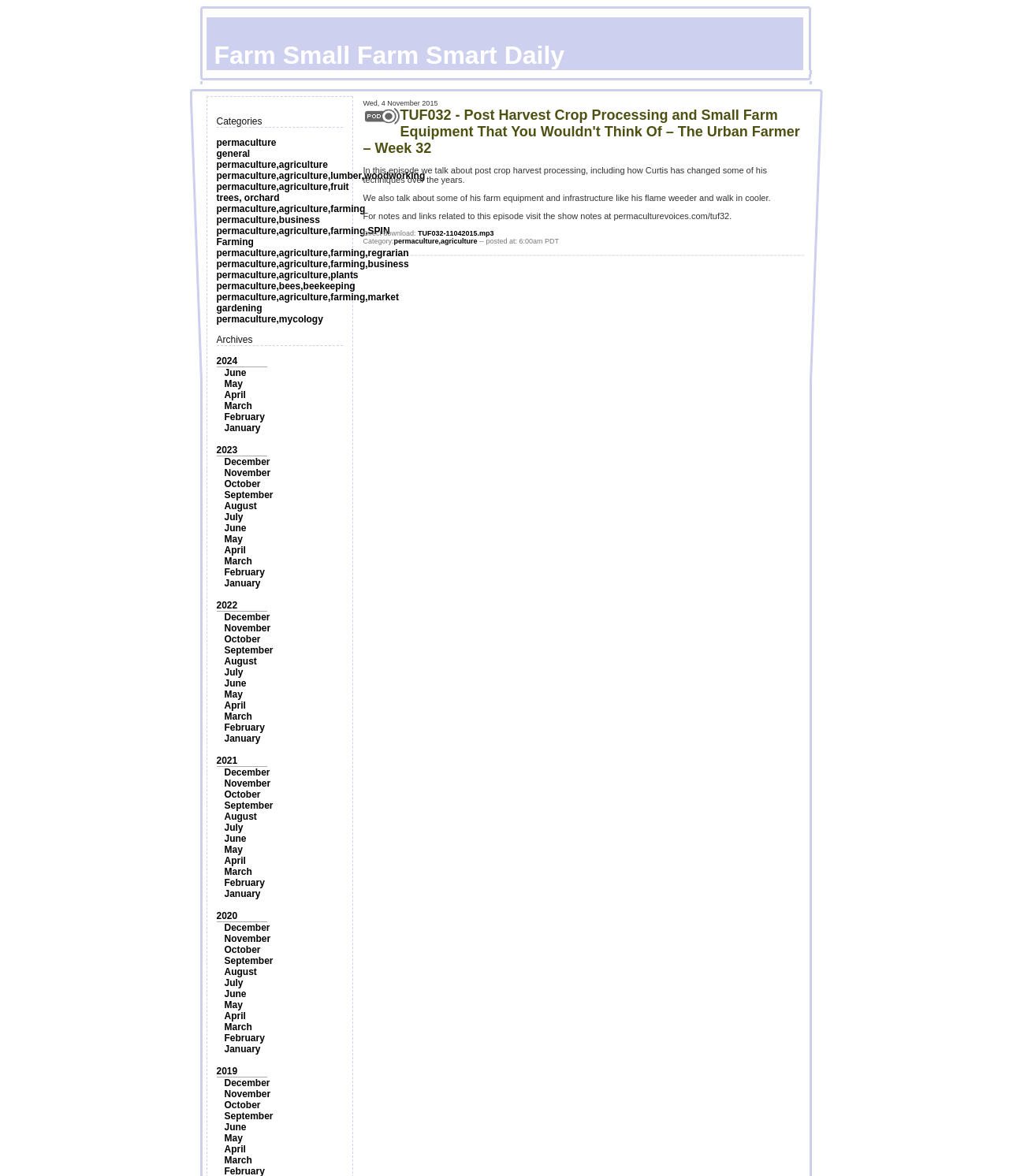What is the position of the 'Archives' section?
Using the image provided, answer with just one word or phrase.

below 'Categories'